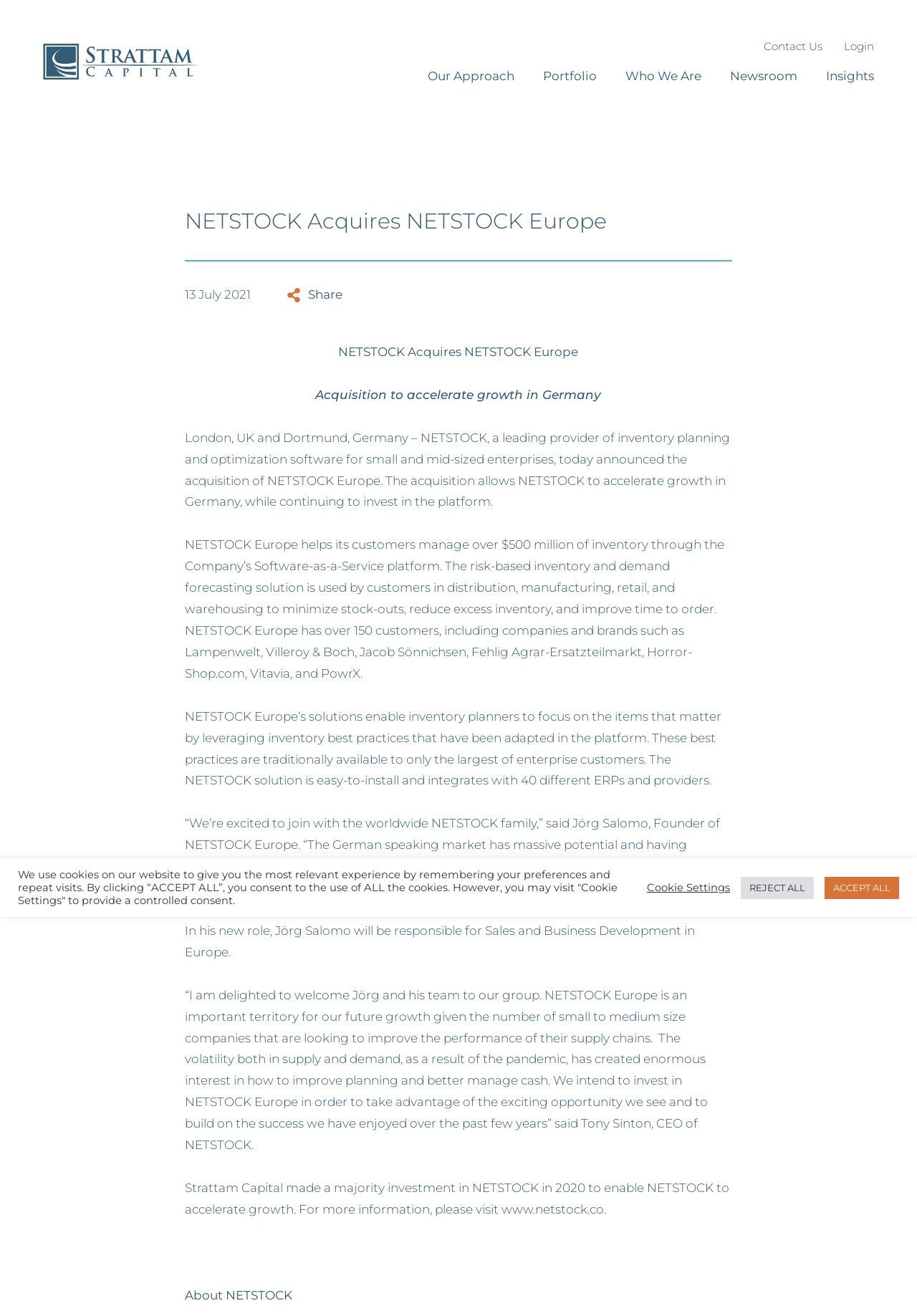Bounding box coordinates are specified in the format (top-left x, top-left y, bottom-right x, bottom-right y). All values are floating point numbers bounded between 0 and 1. Please provide the bounding box coordinate of the region this sentence describes: Who We Are

[0.682, 0.05, 0.765, 0.066]